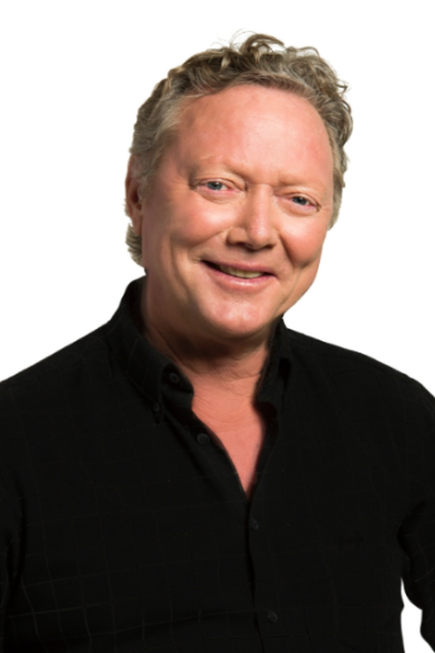Analyze the image and give a detailed response to the question:
What topic does Kim Hughes discuss?

The caption highlights that Kim Hughes has expertise in discussing topics like 'The Psychology of Winning', which implies that one of the topics he discusses is 'The Psychology of Winning'.